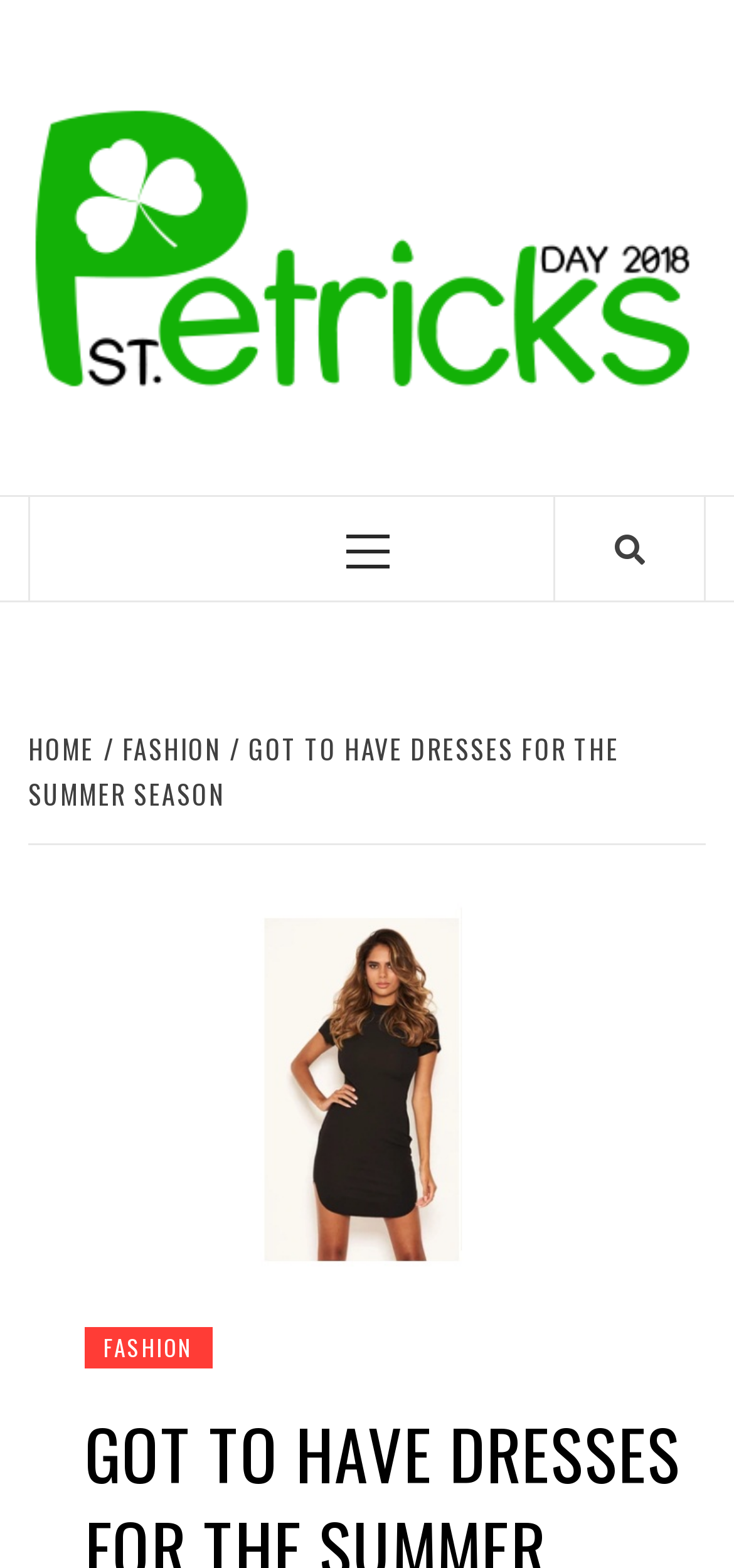Answer the question using only one word or a concise phrase: What is the icon next to the link 'St. Patrick's Day 2018'?

An image